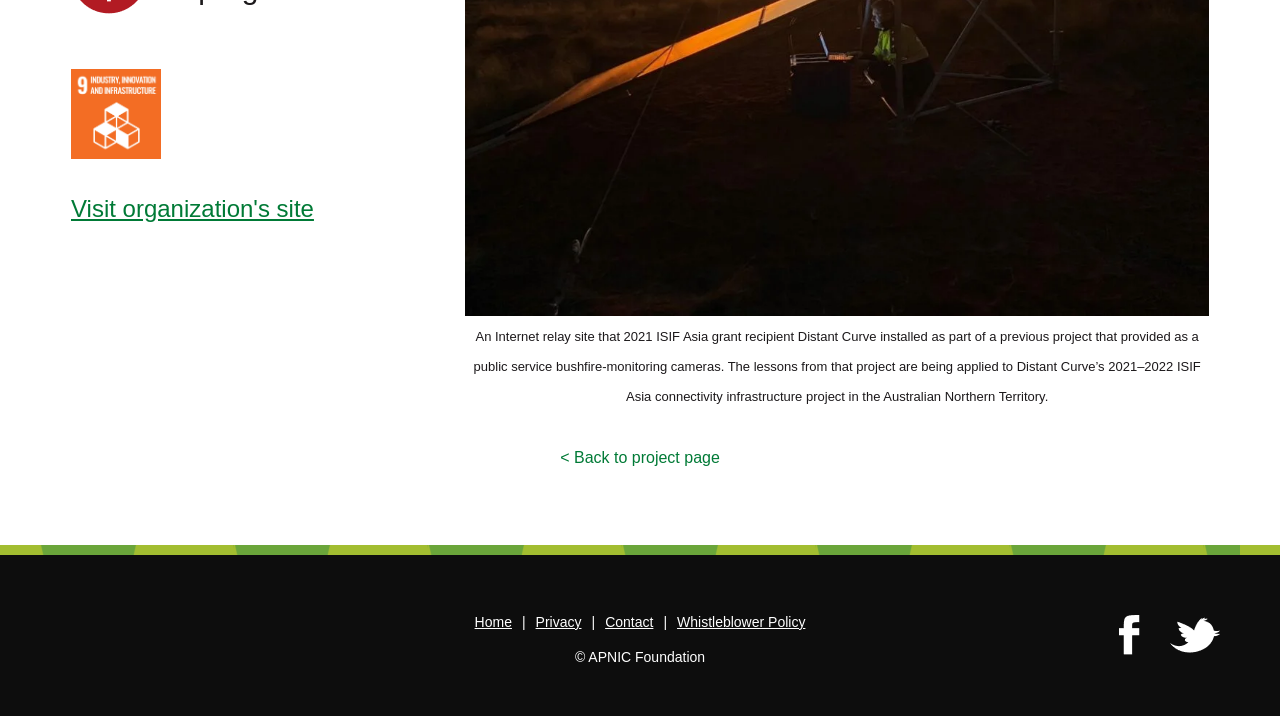Using the webpage screenshot, find the UI element described by Whistleblower Policy. Provide the bounding box coordinates in the format (top-left x, top-left y, bottom-right x, bottom-right y), ensuring all values are floating point numbers between 0 and 1.

[0.529, 0.857, 0.629, 0.88]